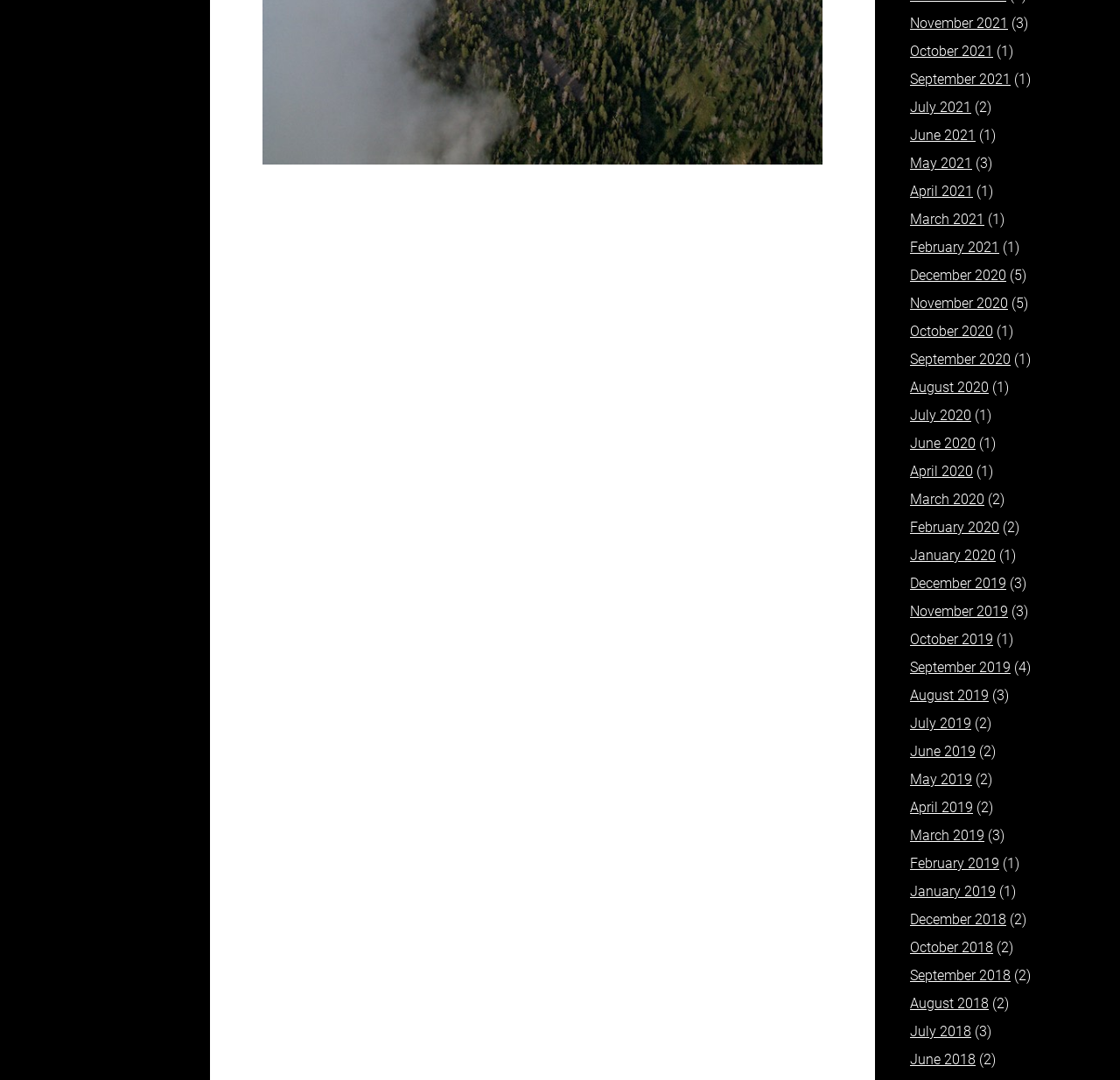Specify the bounding box coordinates for the region that must be clicked to perform the given instruction: "View October 2021".

[0.812, 0.04, 0.887, 0.055]